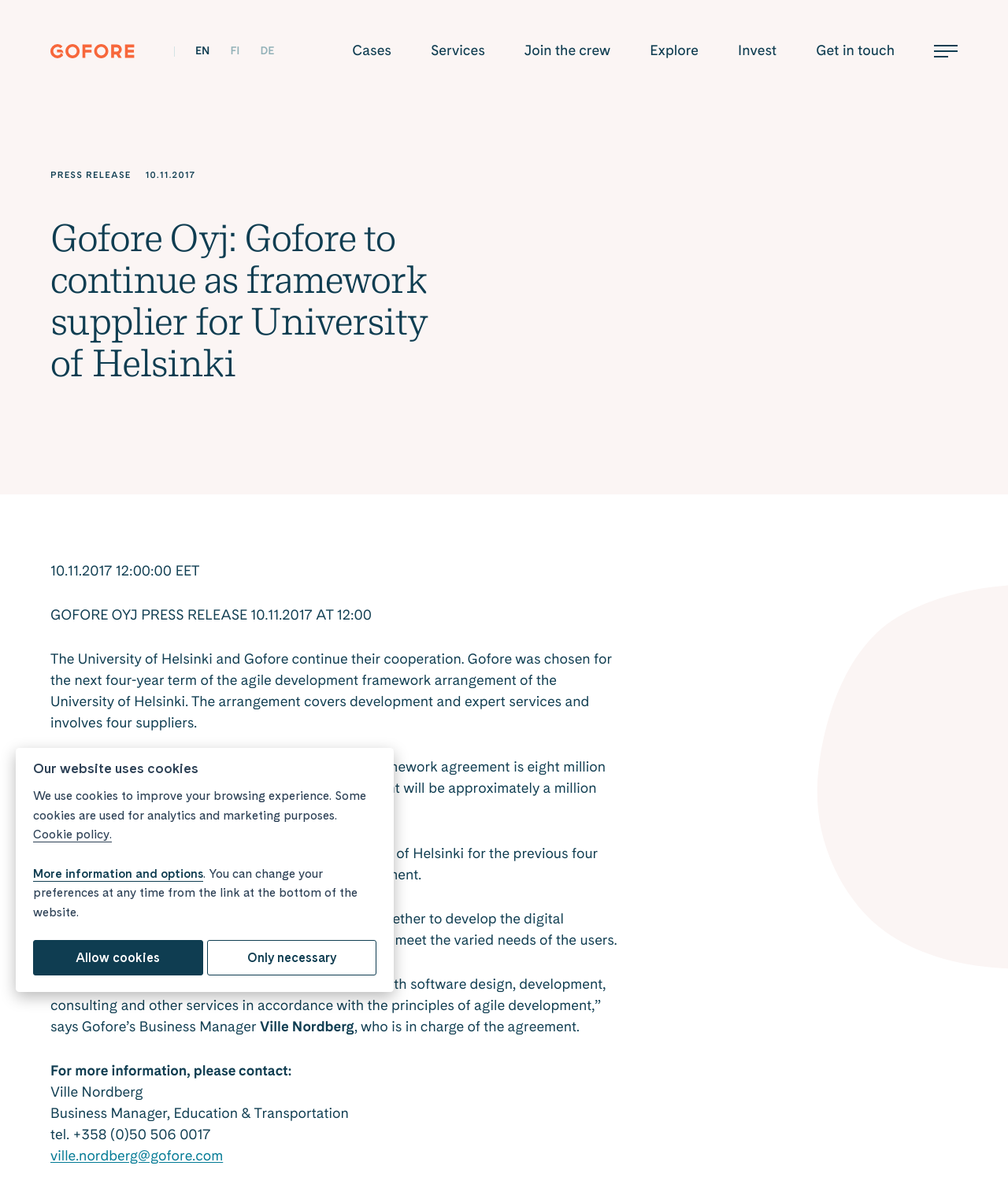Please identify the bounding box coordinates of the clickable area that will fulfill the following instruction: "Click the 'Cases' link". The coordinates should be in the format of four float numbers between 0 and 1, i.e., [left, top, right, bottom].

[0.349, 0.03, 0.388, 0.057]